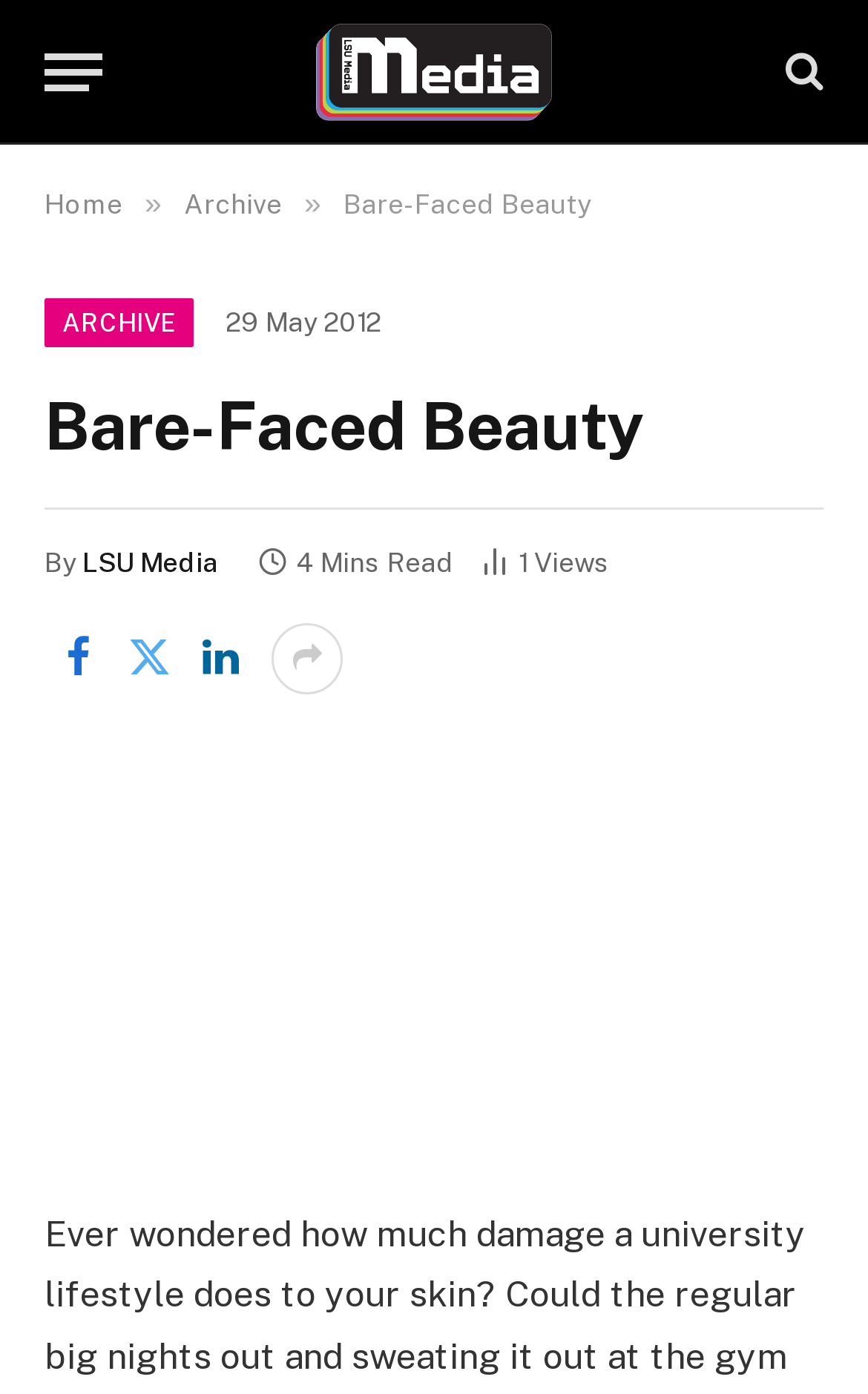How many article views are there?
Answer the question based on the image using a single word or a brief phrase.

1